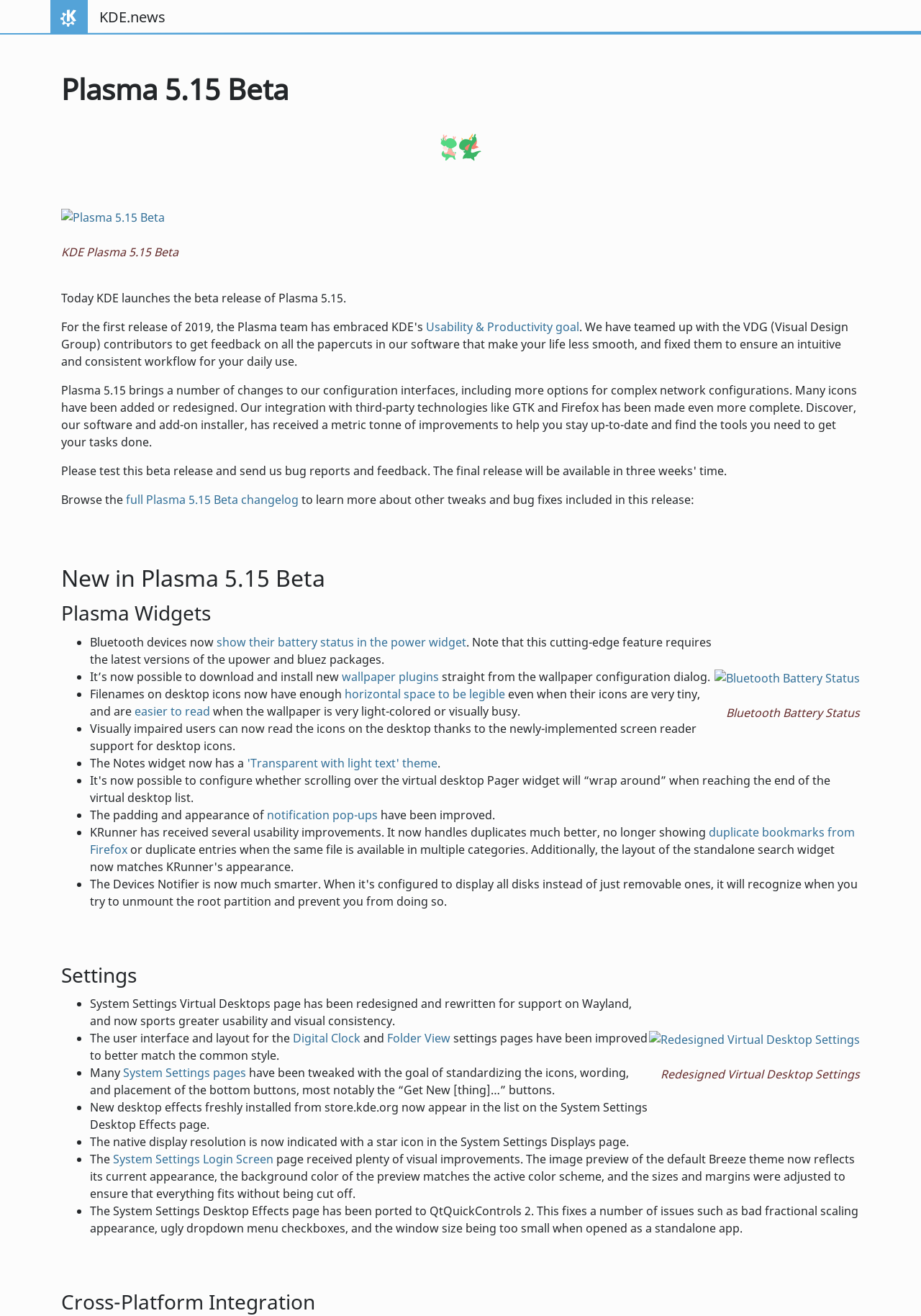What is the goal that the Plasma team has embraced?
Deliver a detailed and extensive answer to the question.

According to the webpage, the Plasma team has embraced KDE's Usability & Productivity goal, which is mentioned in the text 'For the first release of 2019, the Plasma team has embraced KDE's Usability & Productivity goal.'